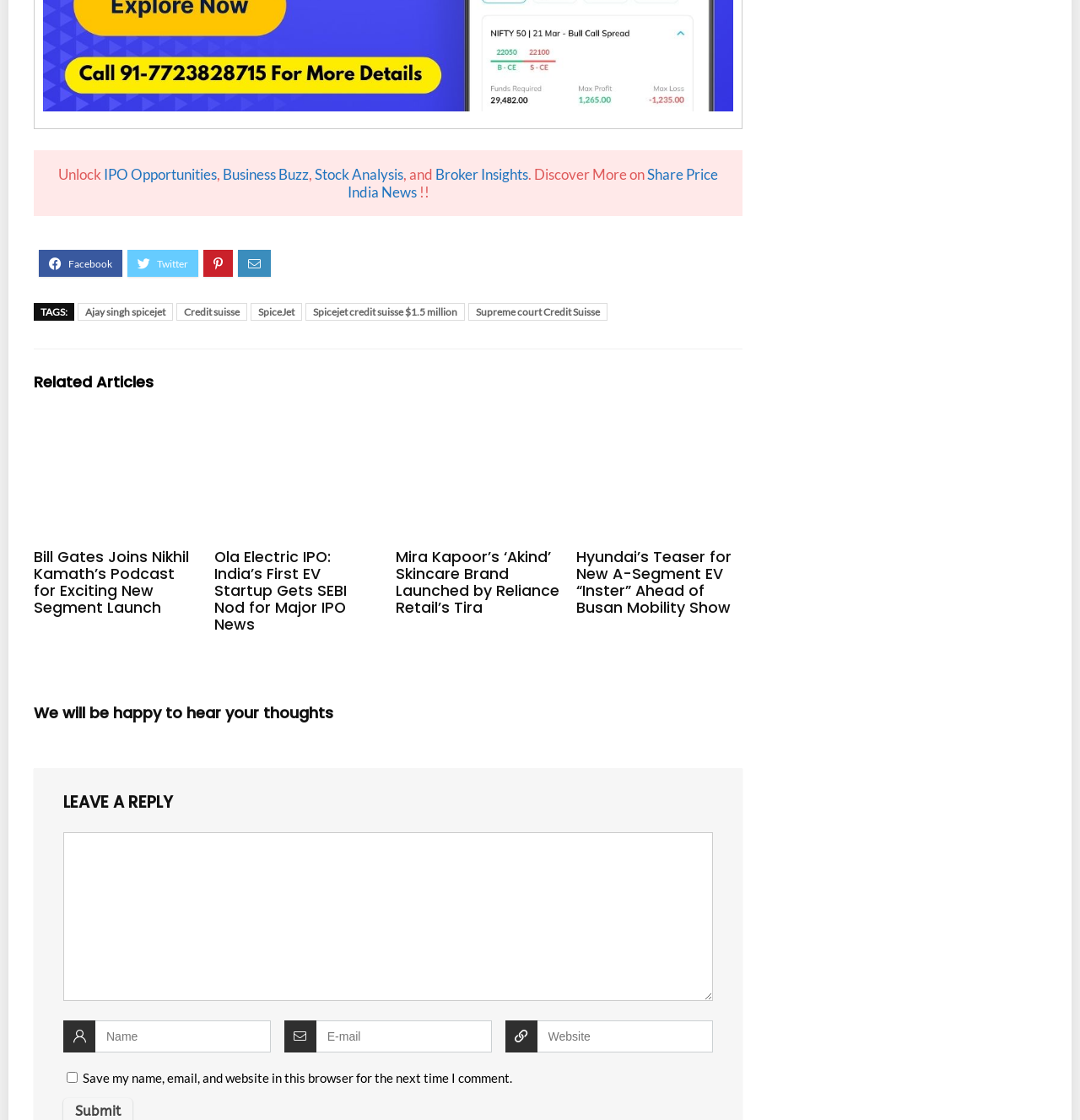What is the purpose of the textboxes at the bottom?
Refer to the image and offer an in-depth and detailed answer to the question.

The textboxes at the bottom of the webpage are for users to leave a reply or comment. There are four textboxes: one for the comment, one for the name, one for the email, and one for the website. There is also a checkbox to save the user's information for future comments.